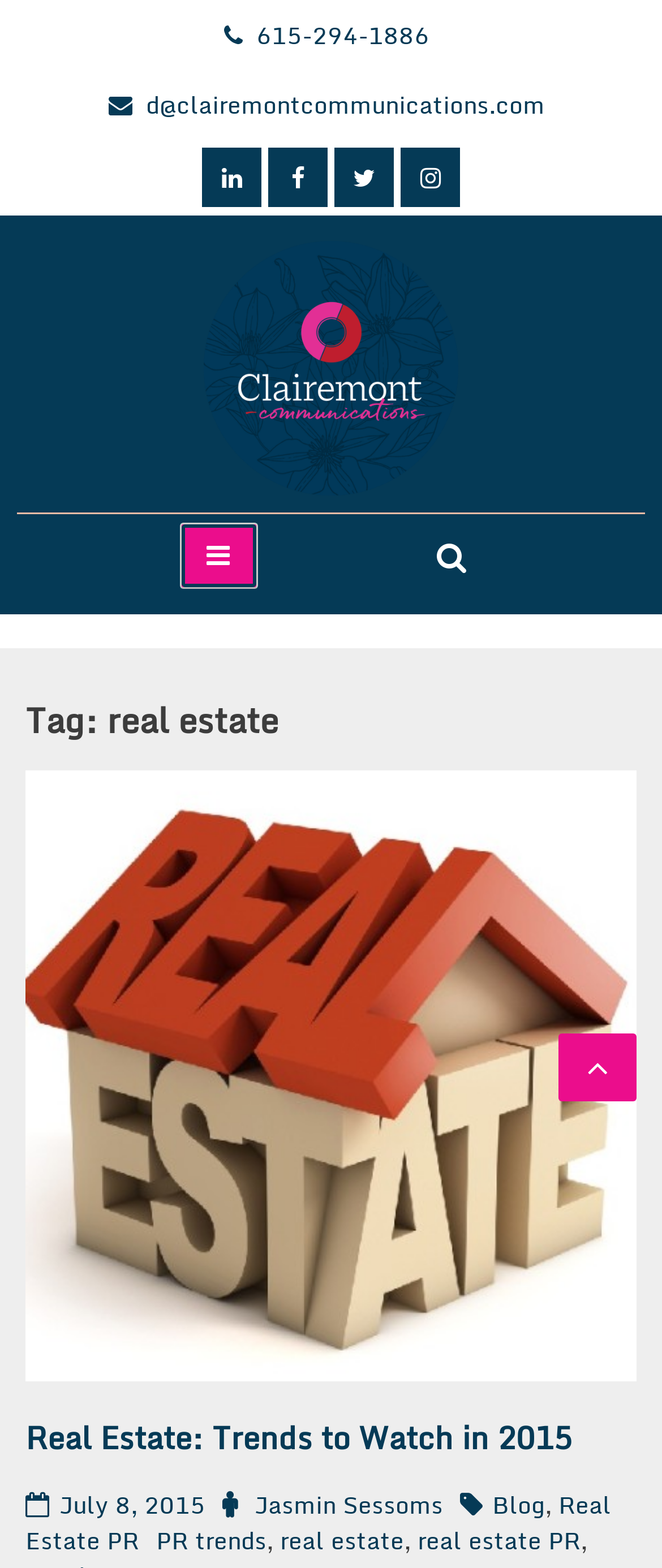Is there a button to scroll up on the webpage?
Based on the screenshot, answer the question with a single word or phrase.

Yes